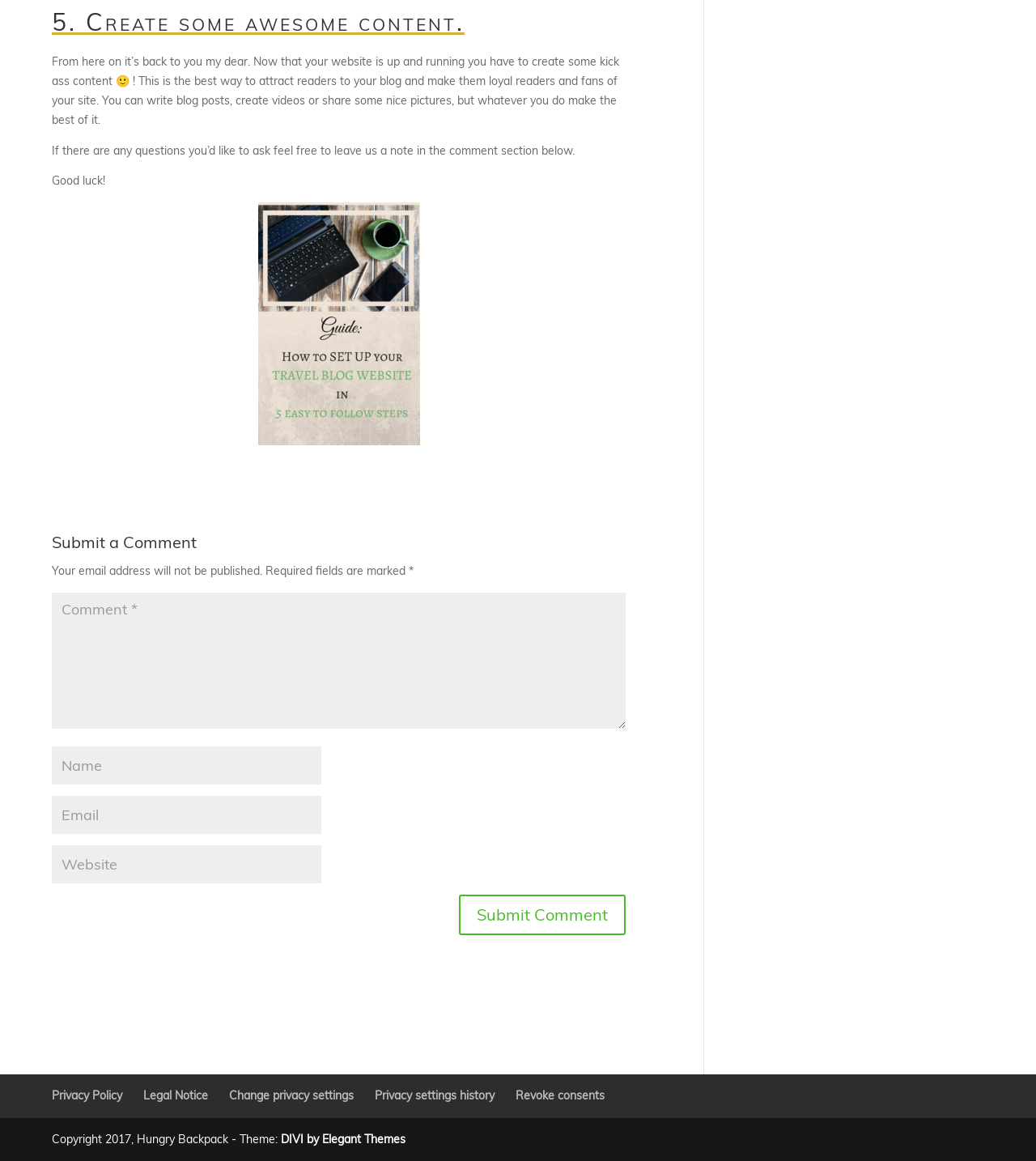What is the purpose of creating content on a blog?
Please provide a detailed and thorough answer to the question.

According to the webpage, creating content on a blog is the best way to attract readers and make them loyal readers and fans of the site.